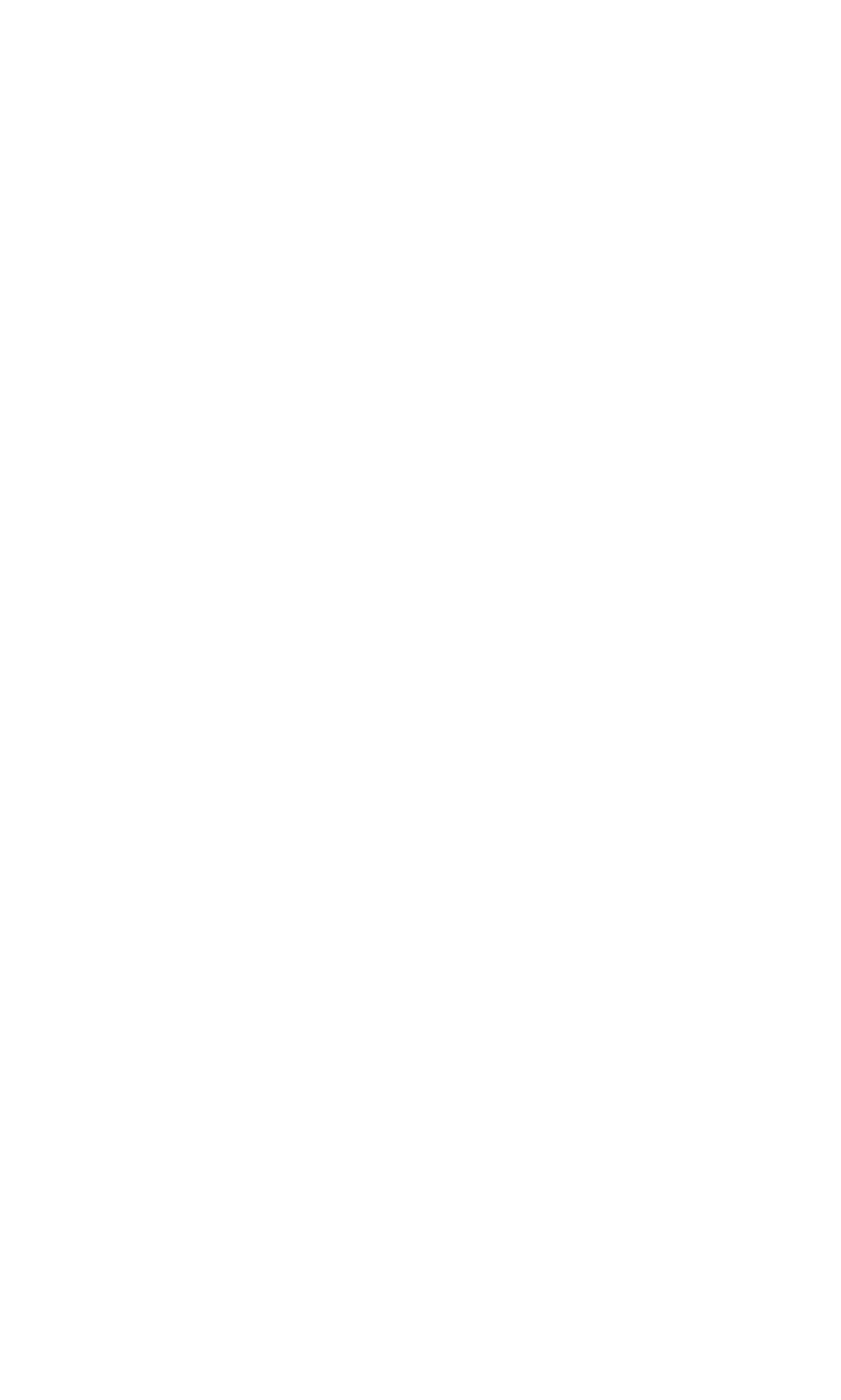Please specify the bounding box coordinates in the format (top-left x, top-left y, bottom-right x, bottom-right y), with values ranging from 0 to 1. Identify the bounding box for the UI component described as follows: Renting

[0.356, 0.756, 0.482, 0.785]